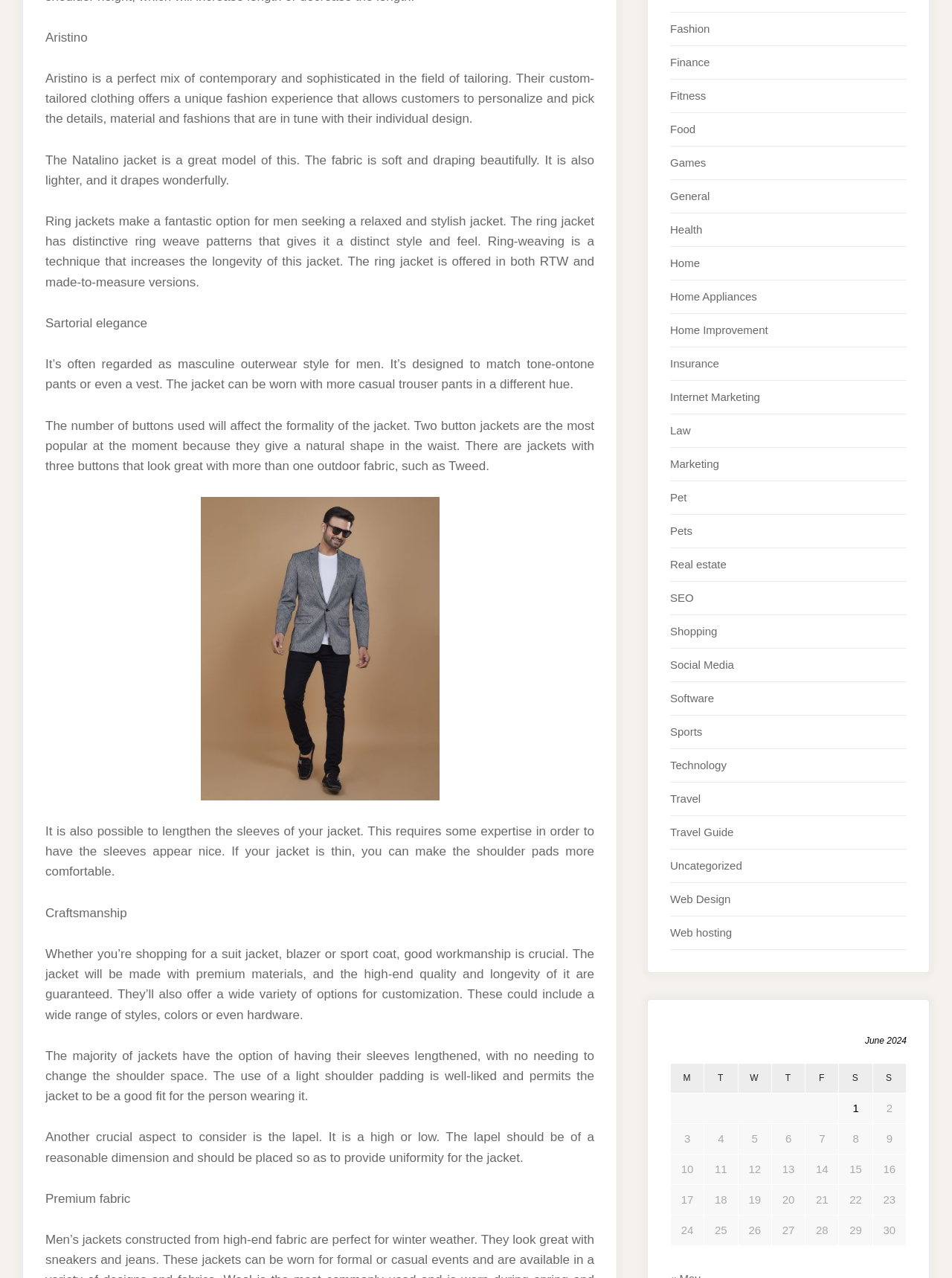Using the provided element description: "Travel Guide", determine the bounding box coordinates of the corresponding UI element in the screenshot.

[0.704, 0.646, 0.771, 0.656]